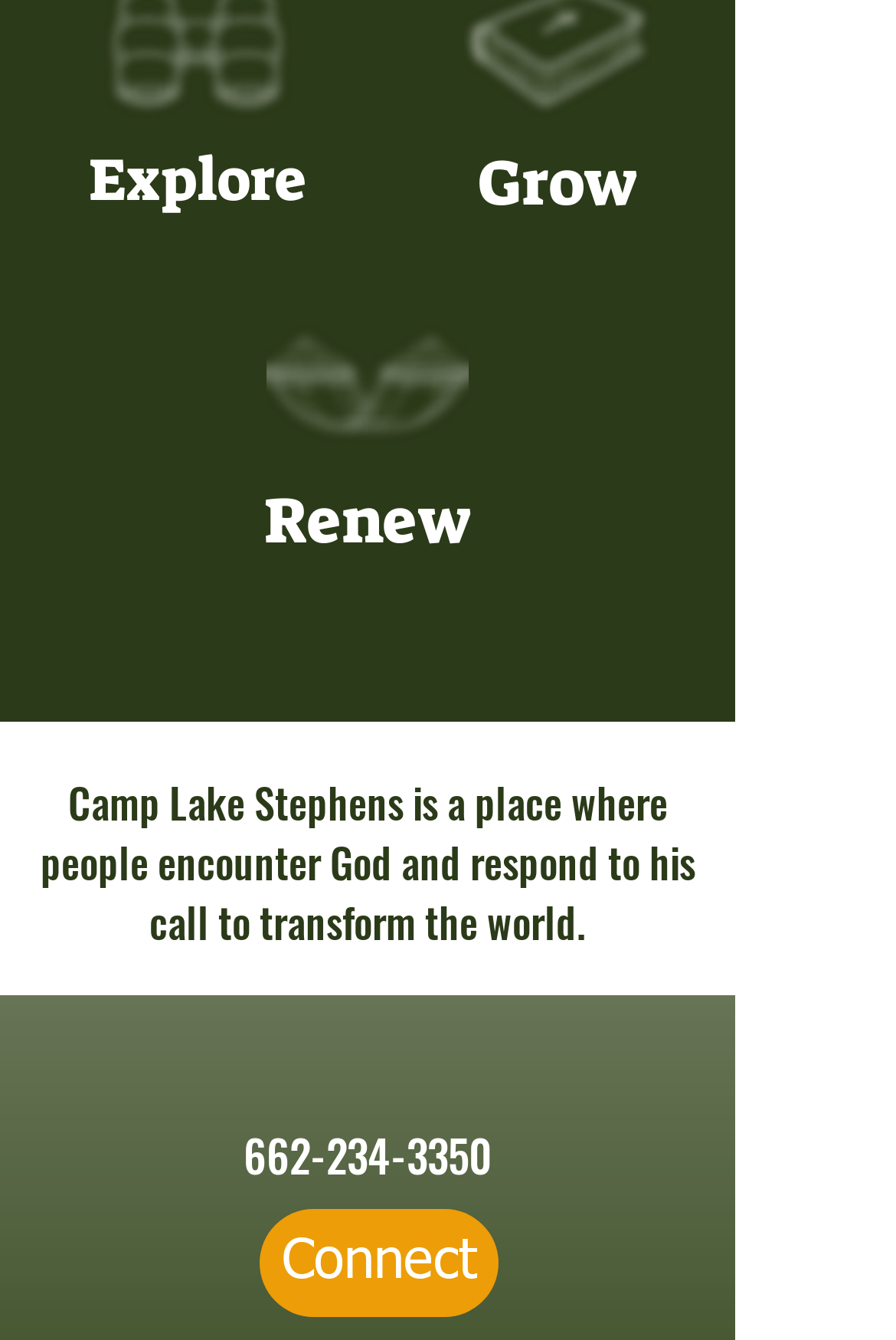What is the button below the social media links?
Please provide a detailed answer to the question.

I found the button by looking at the link element that is located below the social media links and has the text 'Connect'.